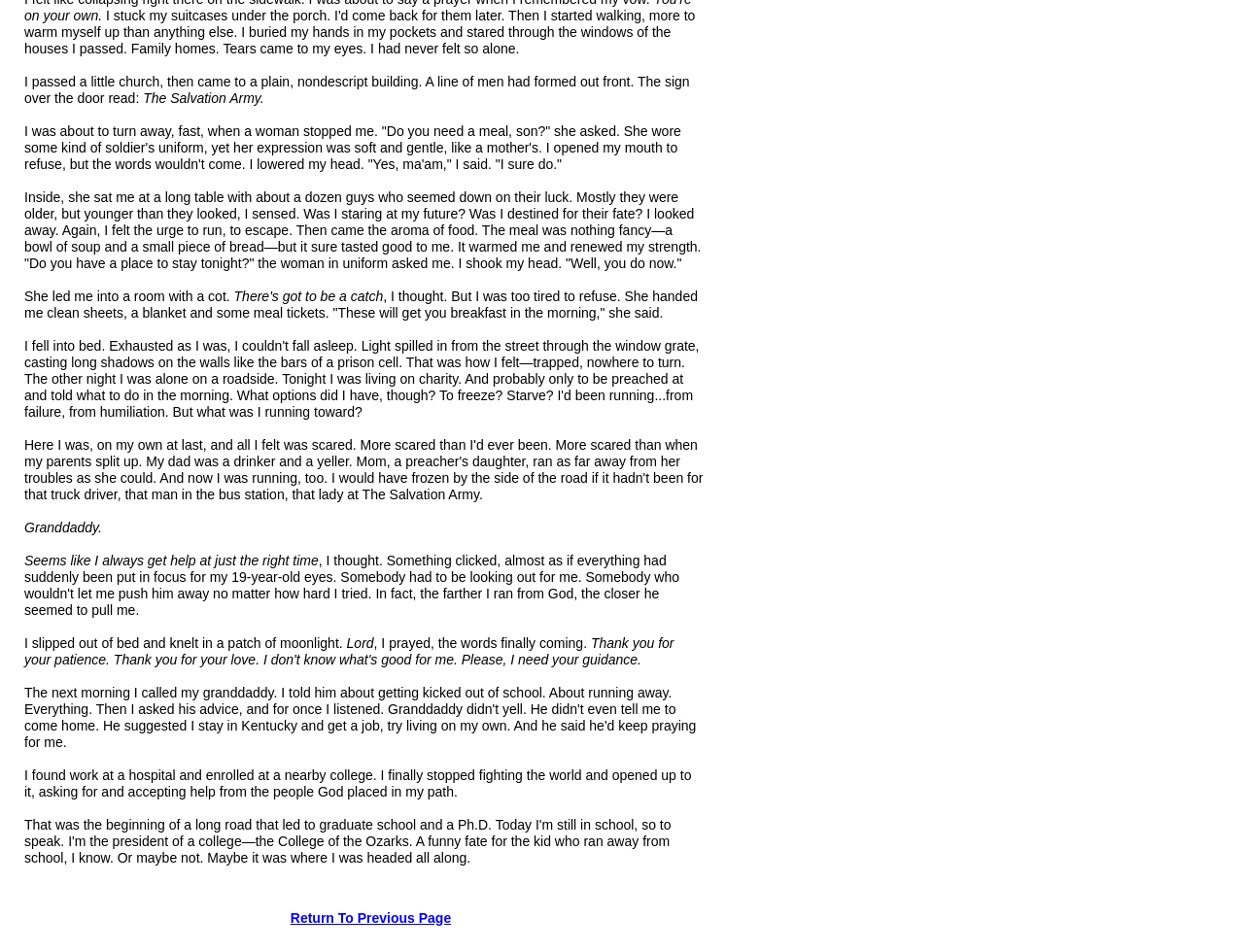Identify the bounding box for the given UI element using the description provided. Coordinates should be in the format (top-left x, top-left y, bottom-right x, bottom-right y) and must be between 0 and 1. Here is the description: Return To Previous Page

[0.233, 0.955, 0.363, 0.972]